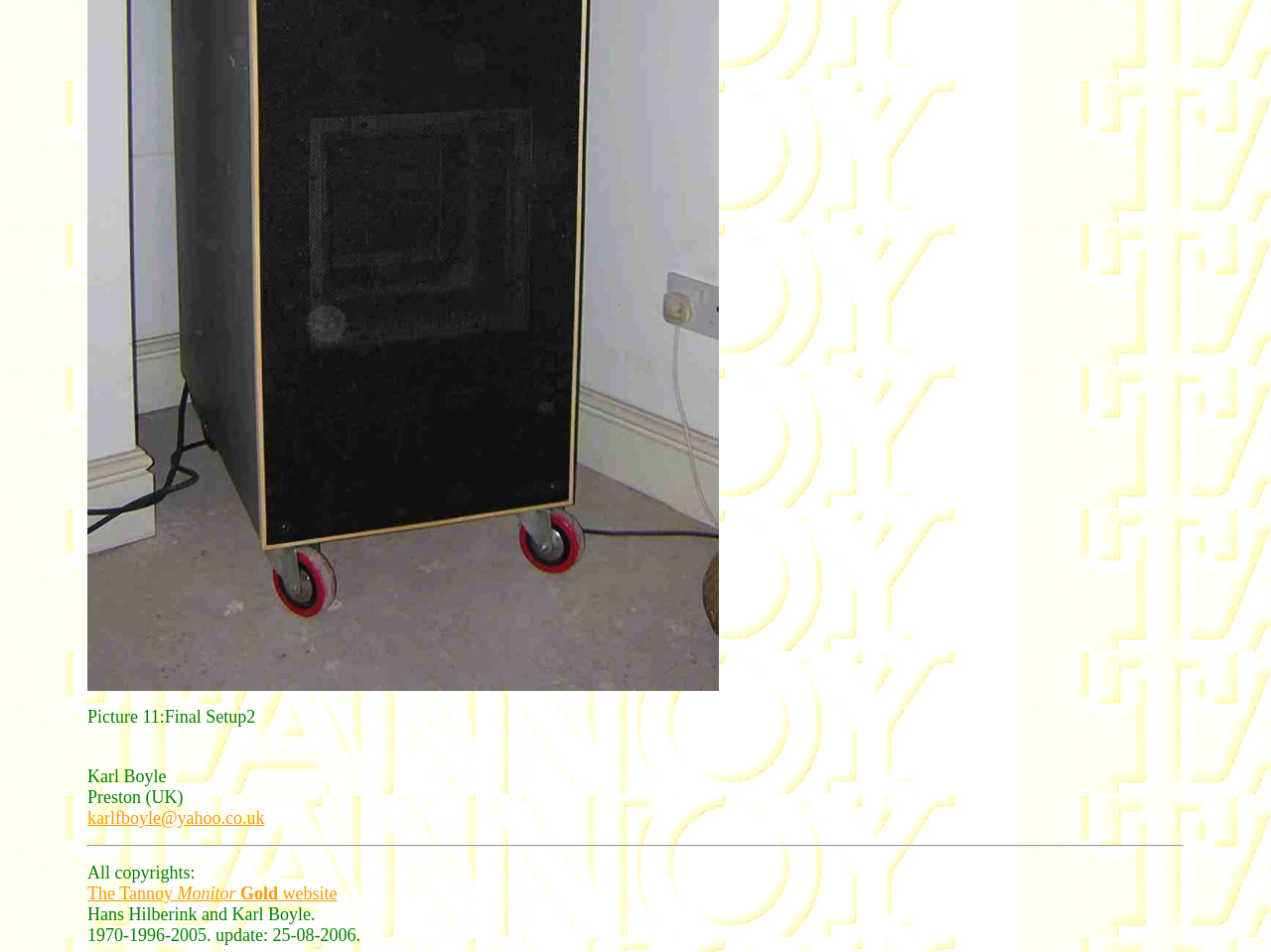What is the email address of the author?
Please respond to the question with a detailed and informative answer.

The email address of the author is karlfboyle@yahoo.co.uk, which is mentioned in the link 'karlfboyle@yahoo.co.uk' with bounding box coordinates [0.069, 0.851, 0.208, 0.869].